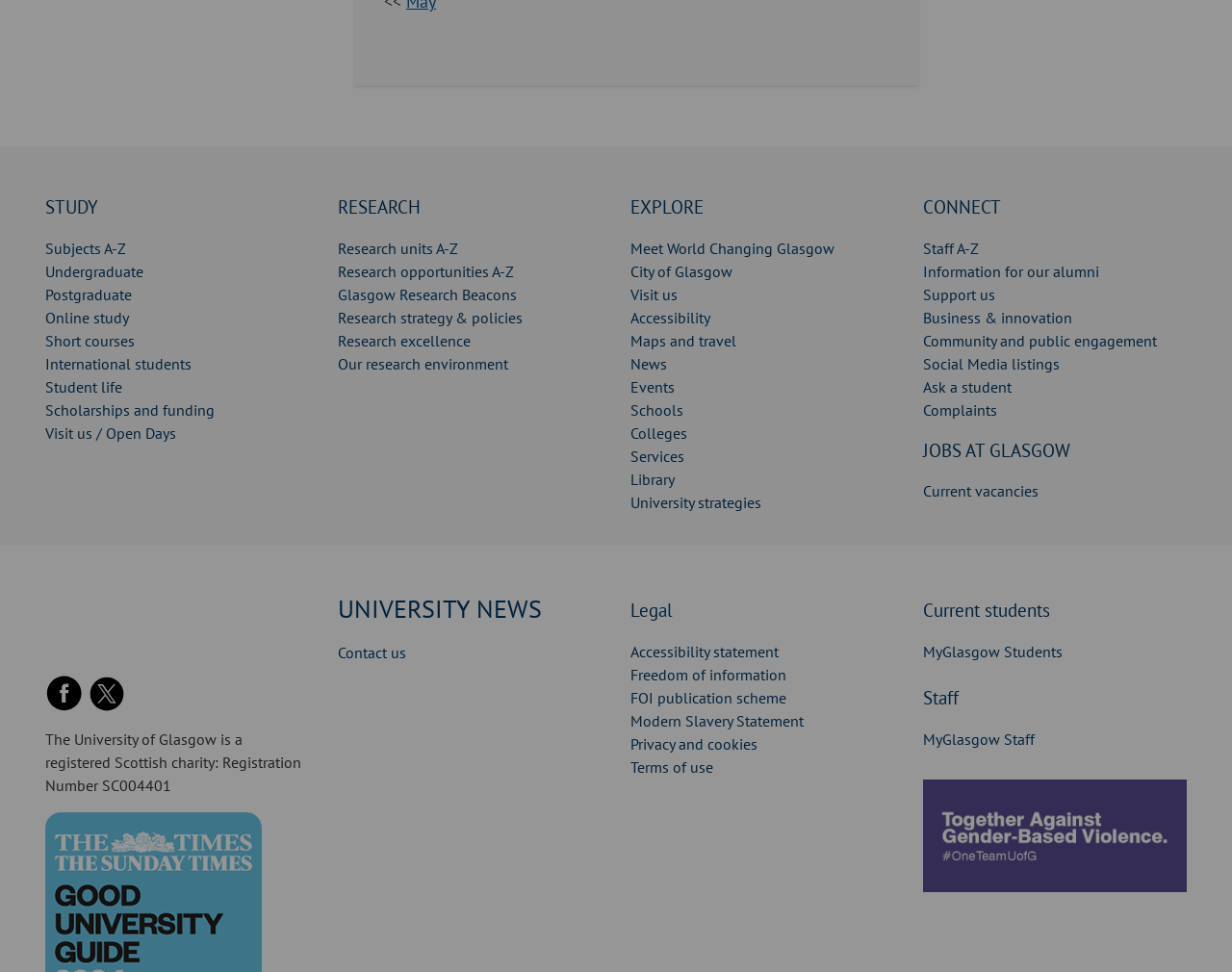Please mark the clickable region by giving the bounding box coordinates needed to complete this instruction: "Click on STUDY".

[0.037, 0.2, 0.08, 0.225]